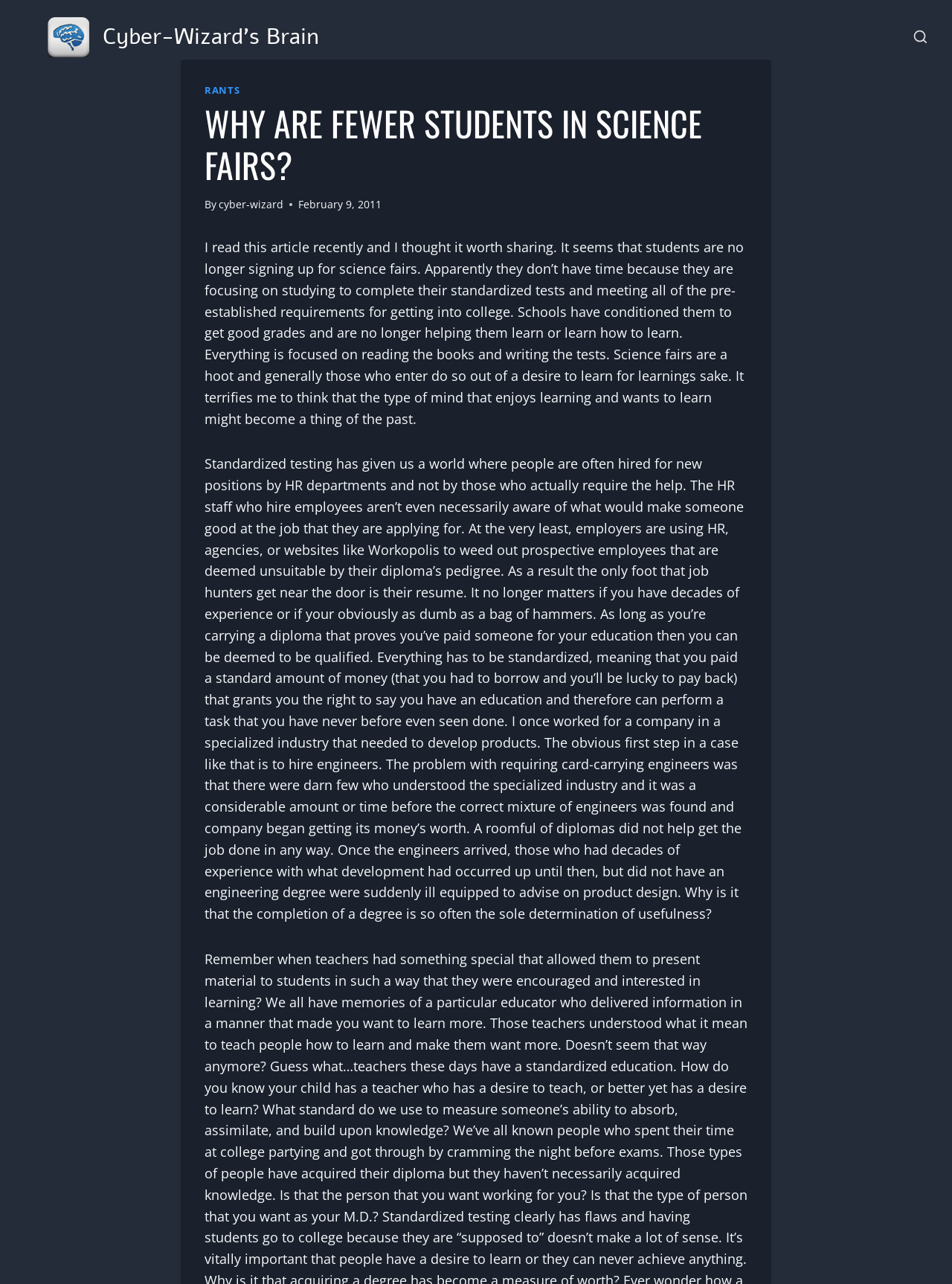Based on what you see in the screenshot, provide a thorough answer to this question: What is the author's concern about the current education system?

The author is concerned that the current education system is conditioning students to get good grades and is no longer helping them learn or learn how to learn, which might lead to a loss of the type of mind that enjoys learning and wants to learn.